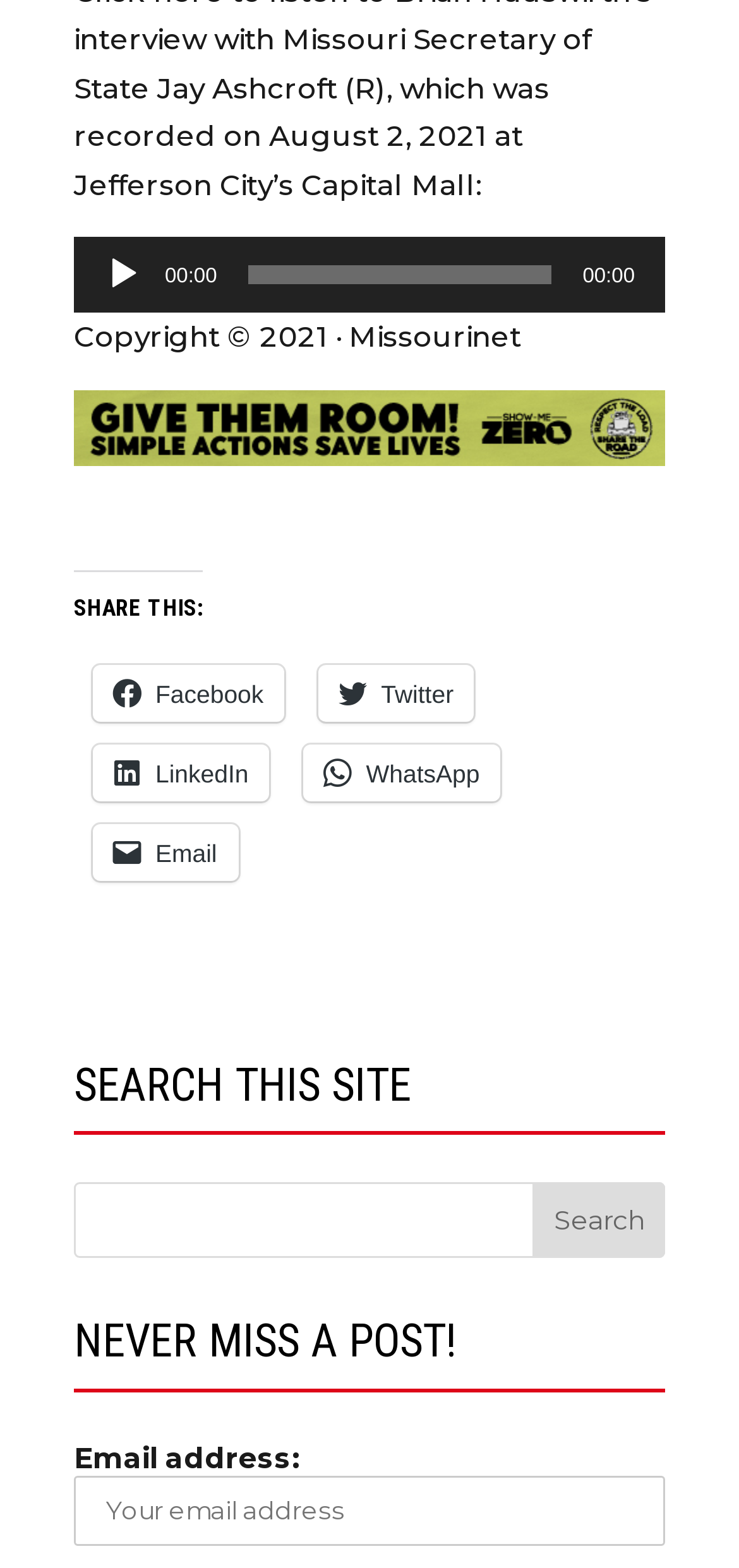From the webpage screenshot, predict the bounding box coordinates (top-left x, top-left y, bottom-right x, bottom-right y) for the UI element described here: Twitter

[0.431, 0.424, 0.642, 0.46]